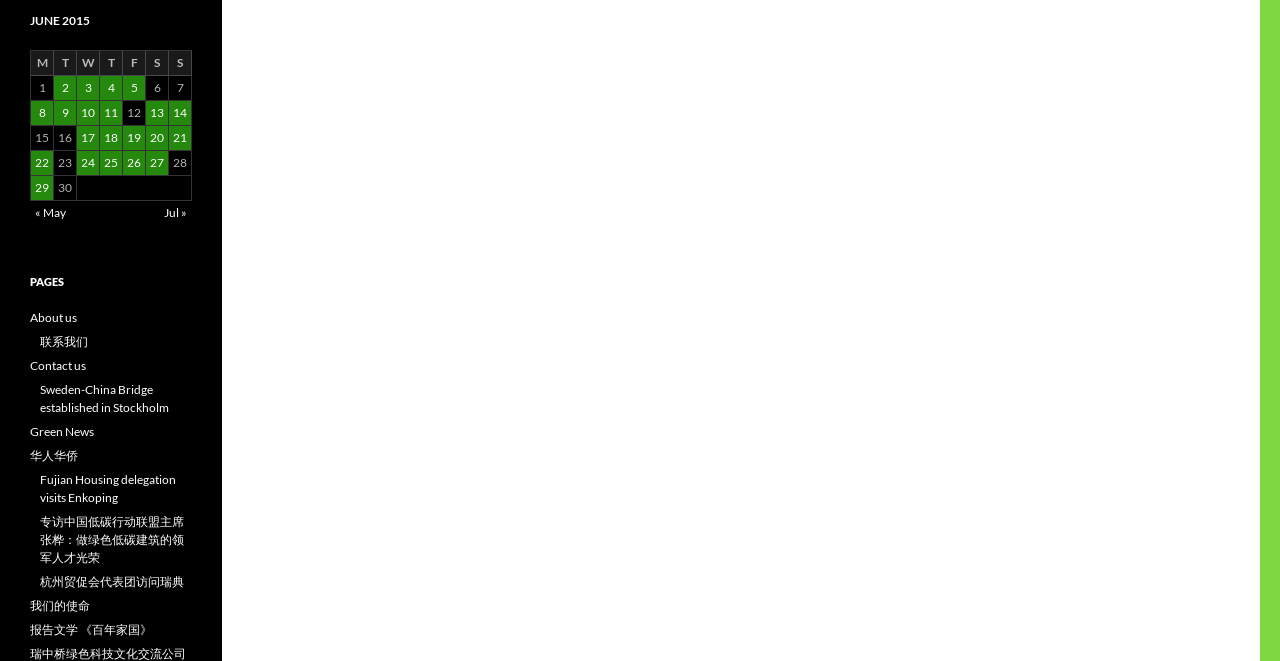Please identify the bounding box coordinates of the clickable region that I should interact with to perform the following instruction: "Search for a product". The coordinates should be expressed as four float numbers between 0 and 1, i.e., [left, top, right, bottom].

None